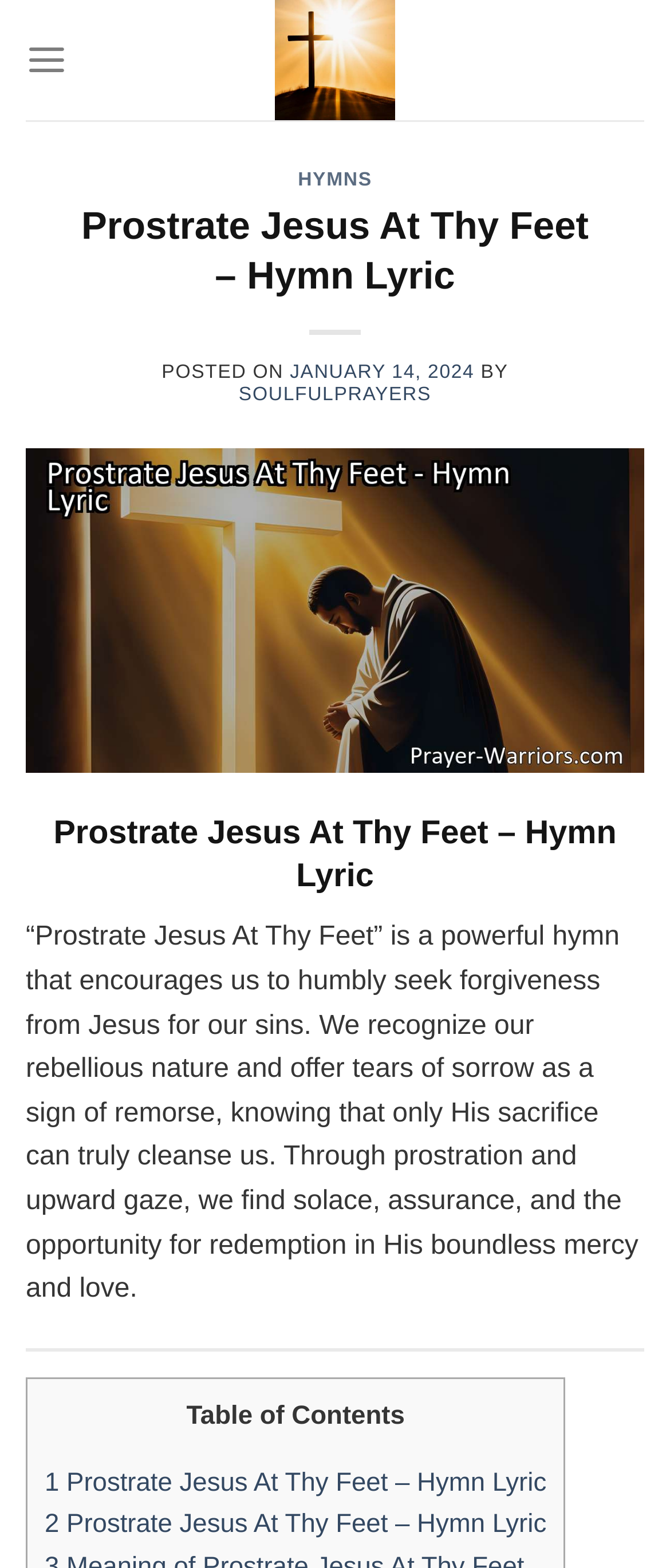Determine the bounding box coordinates for the region that must be clicked to execute the following instruction: "Read the post dated 'JANUARY 14, 2024'".

[0.433, 0.231, 0.708, 0.244]